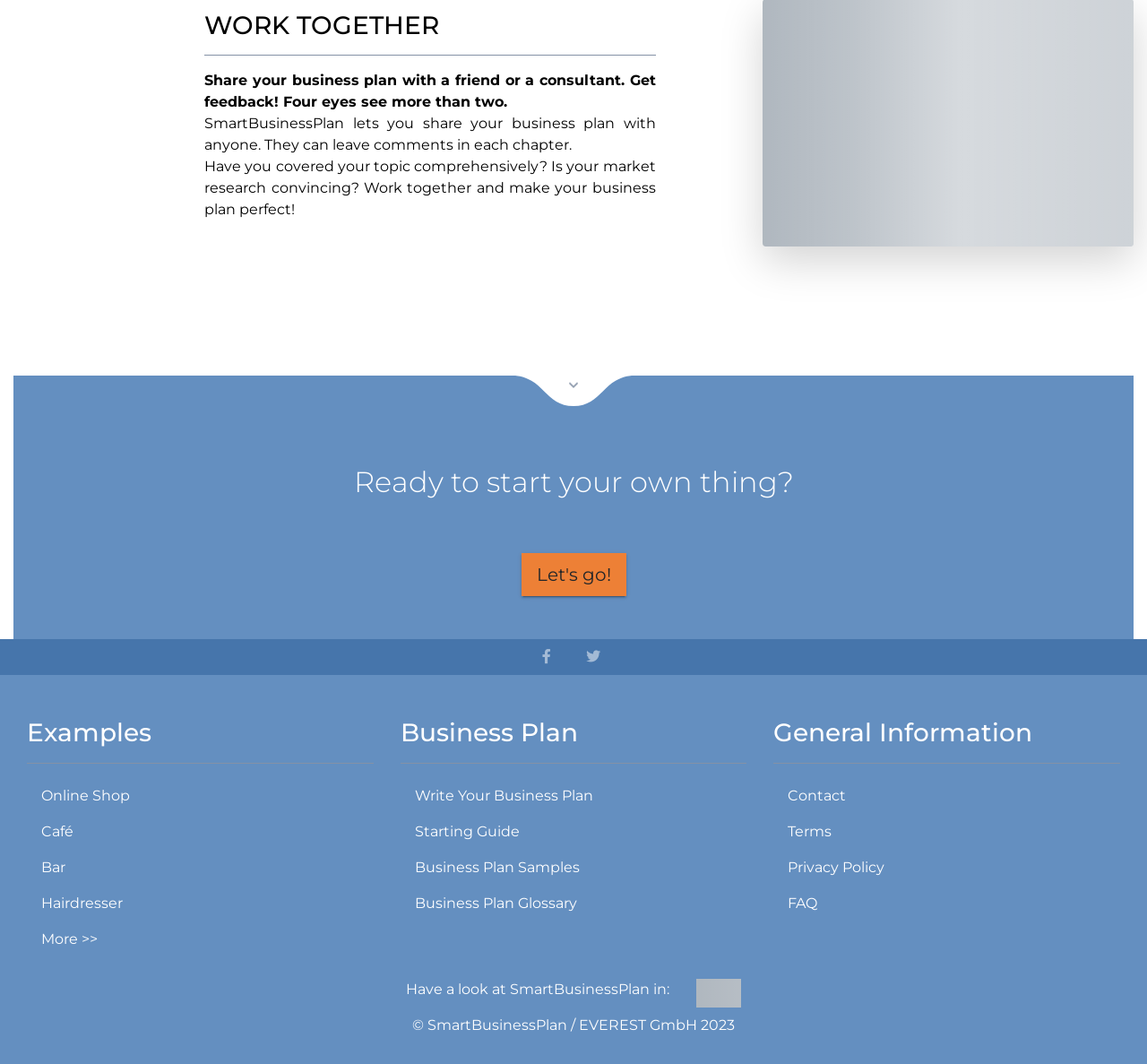Can you provide the bounding box coordinates for the element that should be clicked to implement the instruction: "Contact SmartBusinessPlan"?

[0.674, 0.731, 0.977, 0.765]